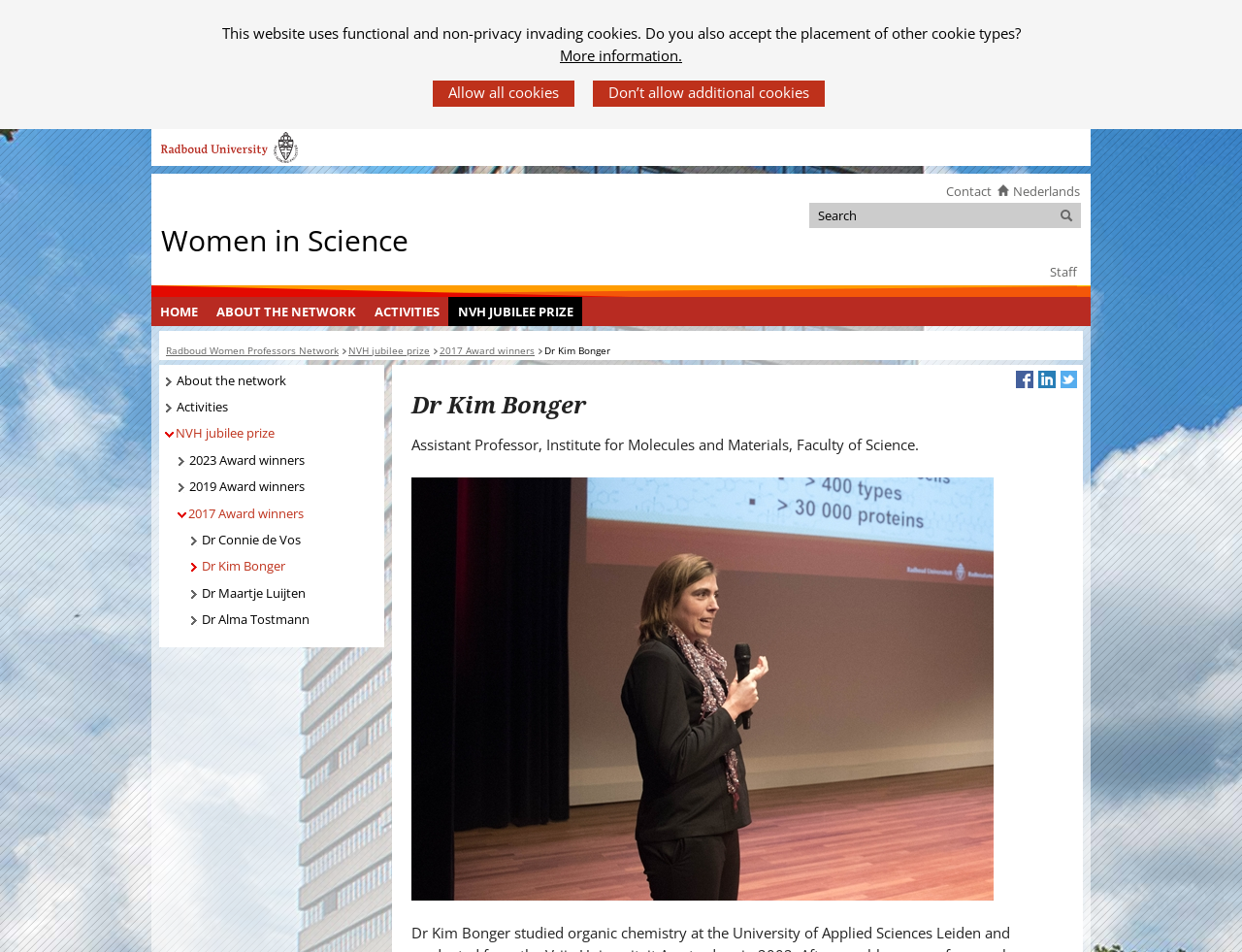Determine the bounding box for the described UI element: "alt="Radboud University" title="Radboud University"".

[0.128, 0.143, 0.24, 0.163]